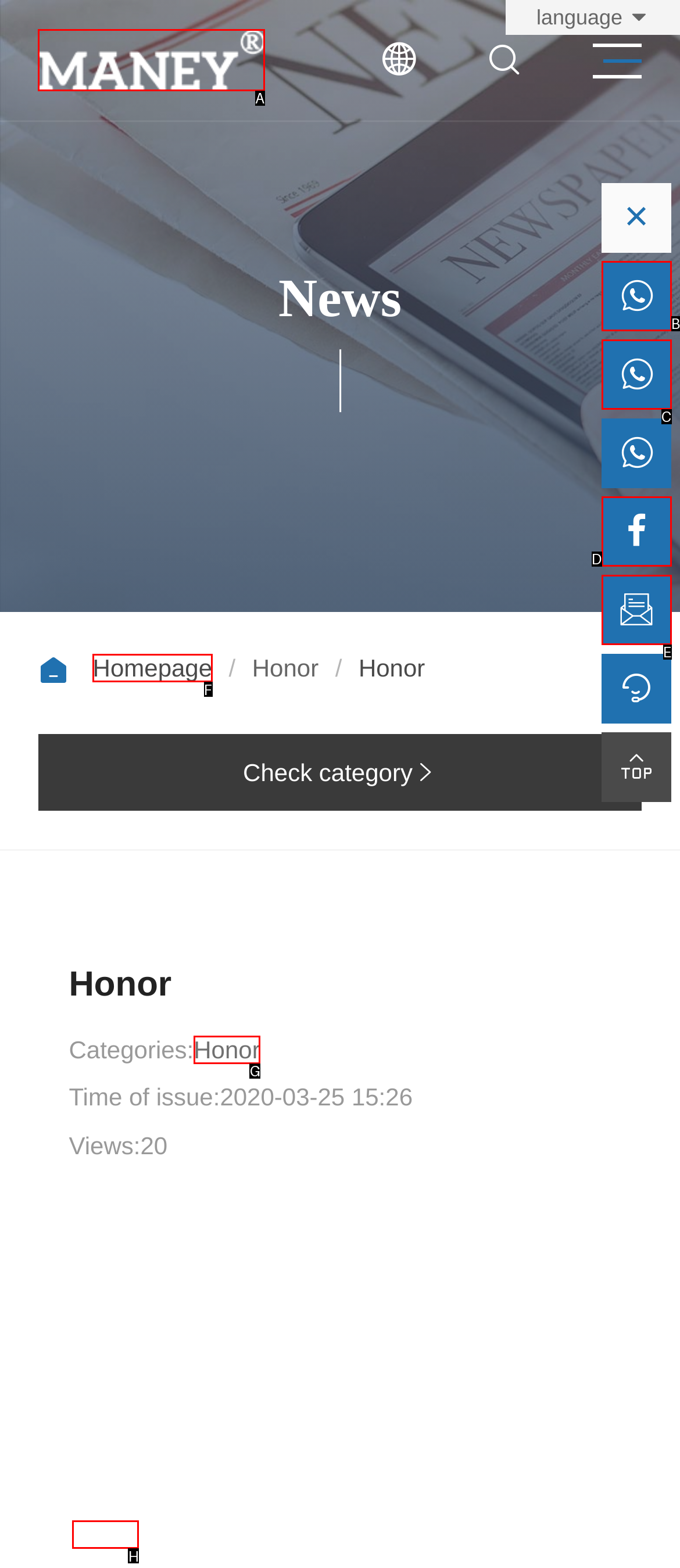Given the task: Read more about '#1. Pretty Flower Photo Frame', point out the letter of the appropriate UI element from the marked options in the screenshot.

None